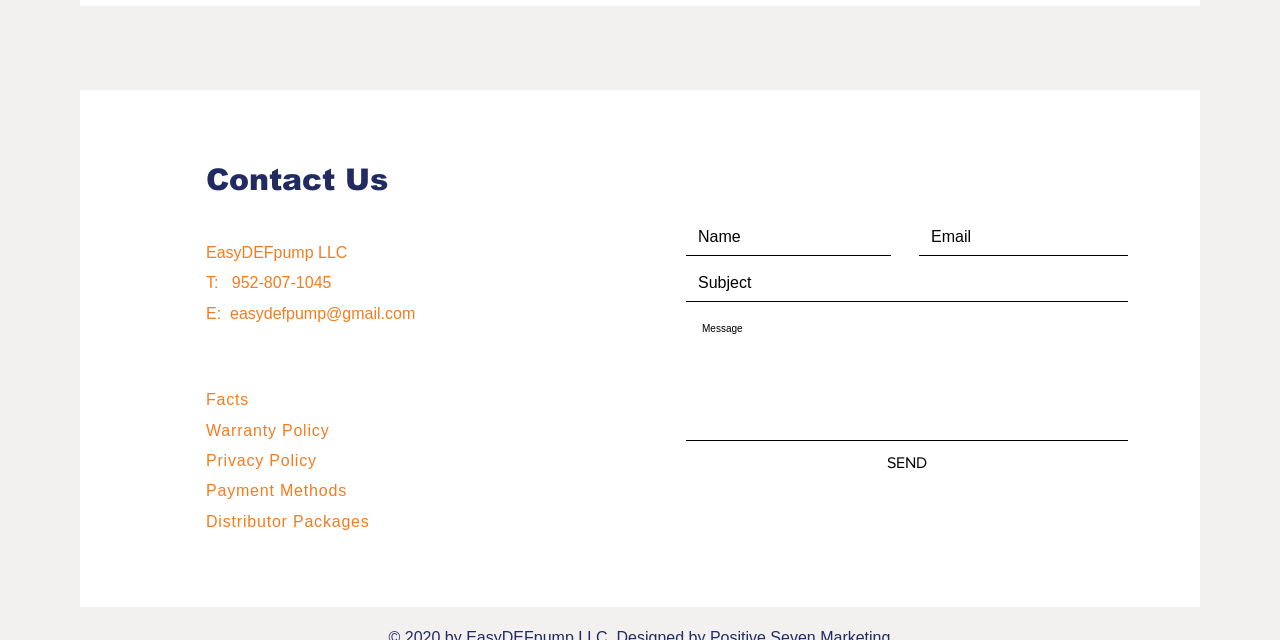Please determine the bounding box of the UI element that matches this description: 952-807-1045. The coordinates should be given as (top-left x, top-left y, bottom-right x, bottom-right y), with all values between 0 and 1.

[0.181, 0.429, 0.259, 0.455]